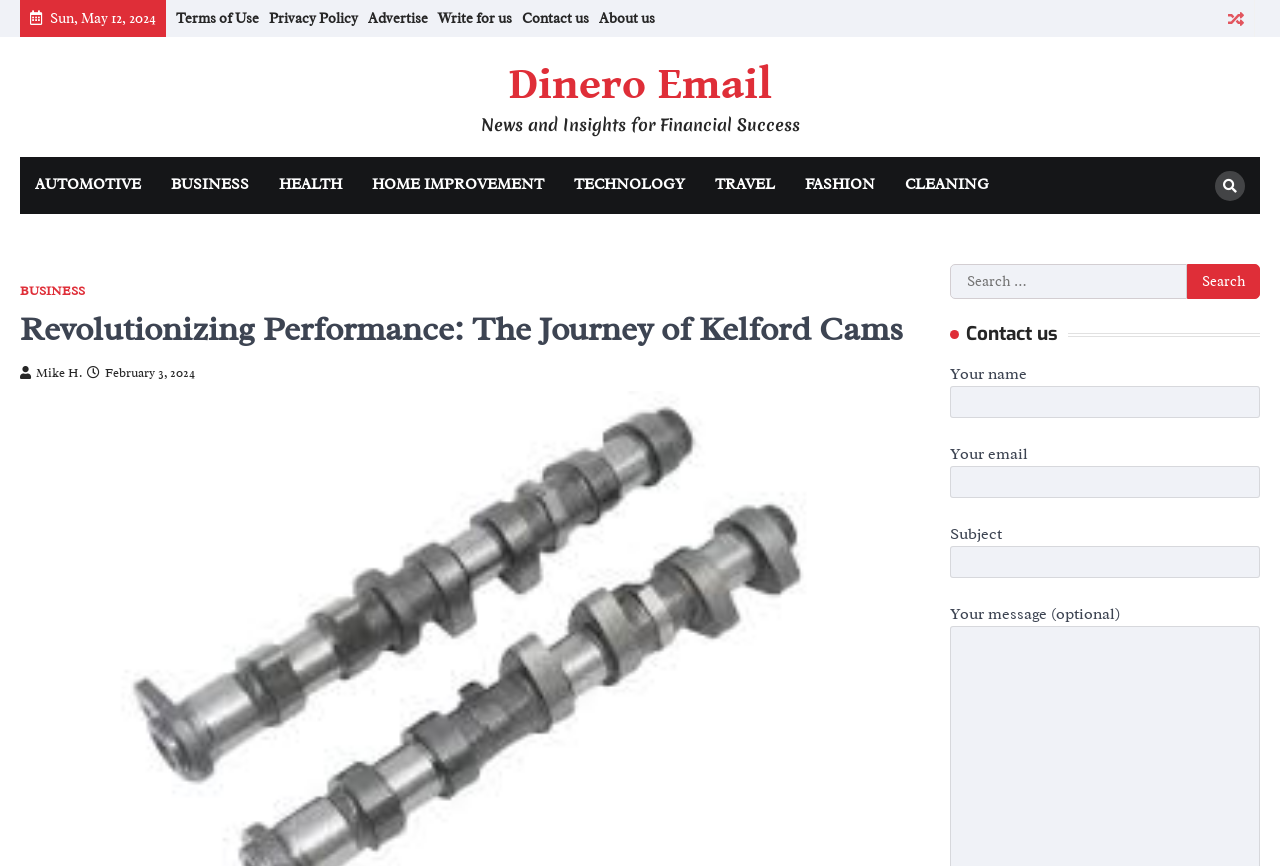For the following element description, predict the bounding box coordinates in the format (top-left x, top-left y, bottom-right x, bottom-right y). All values should be floating point numbers between 0 and 1. Description: title="Search"

[0.949, 0.197, 0.973, 0.232]